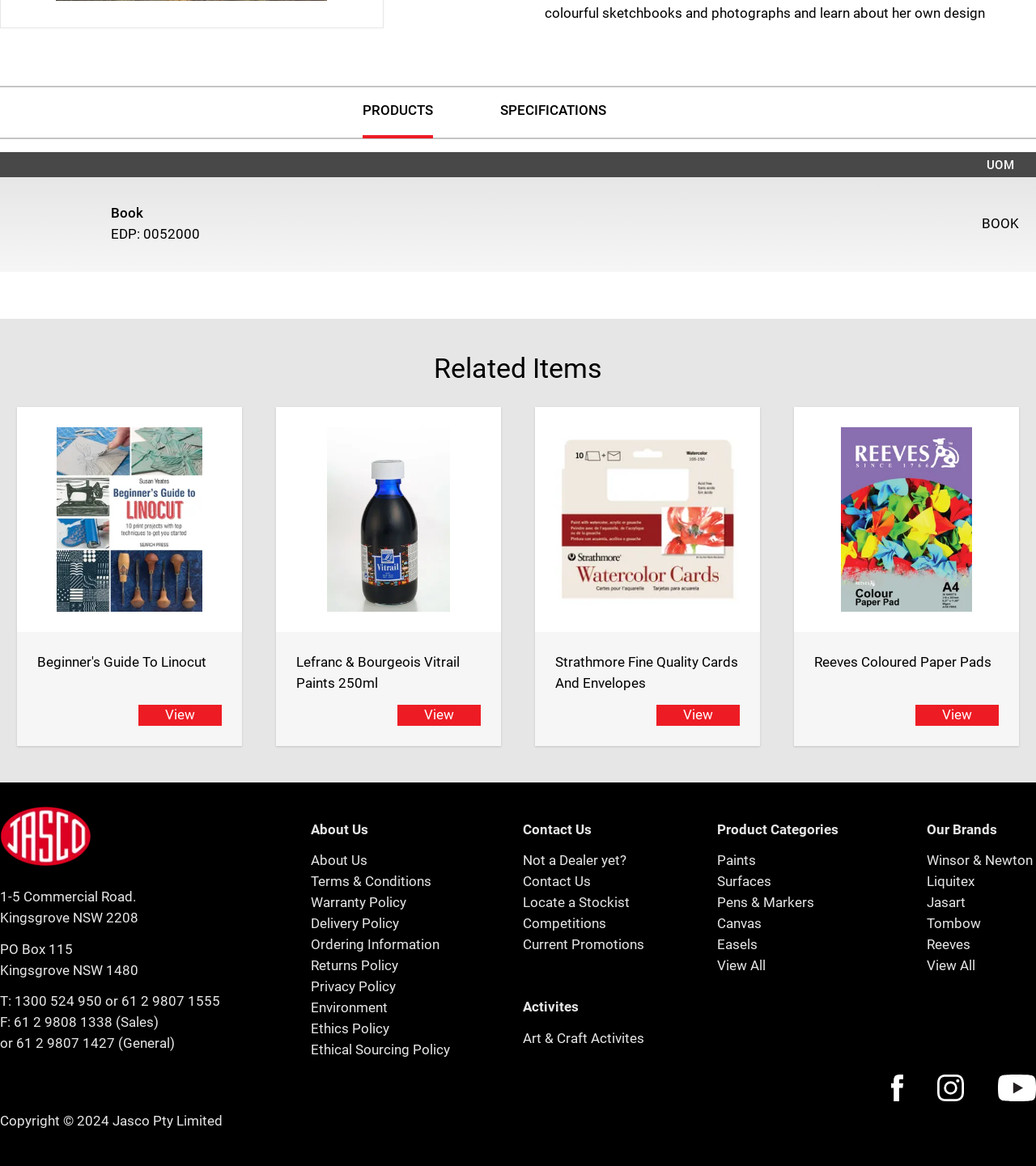Find the bounding box of the web element that fits this description: "Specifications".

[0.483, 0.075, 0.585, 0.119]